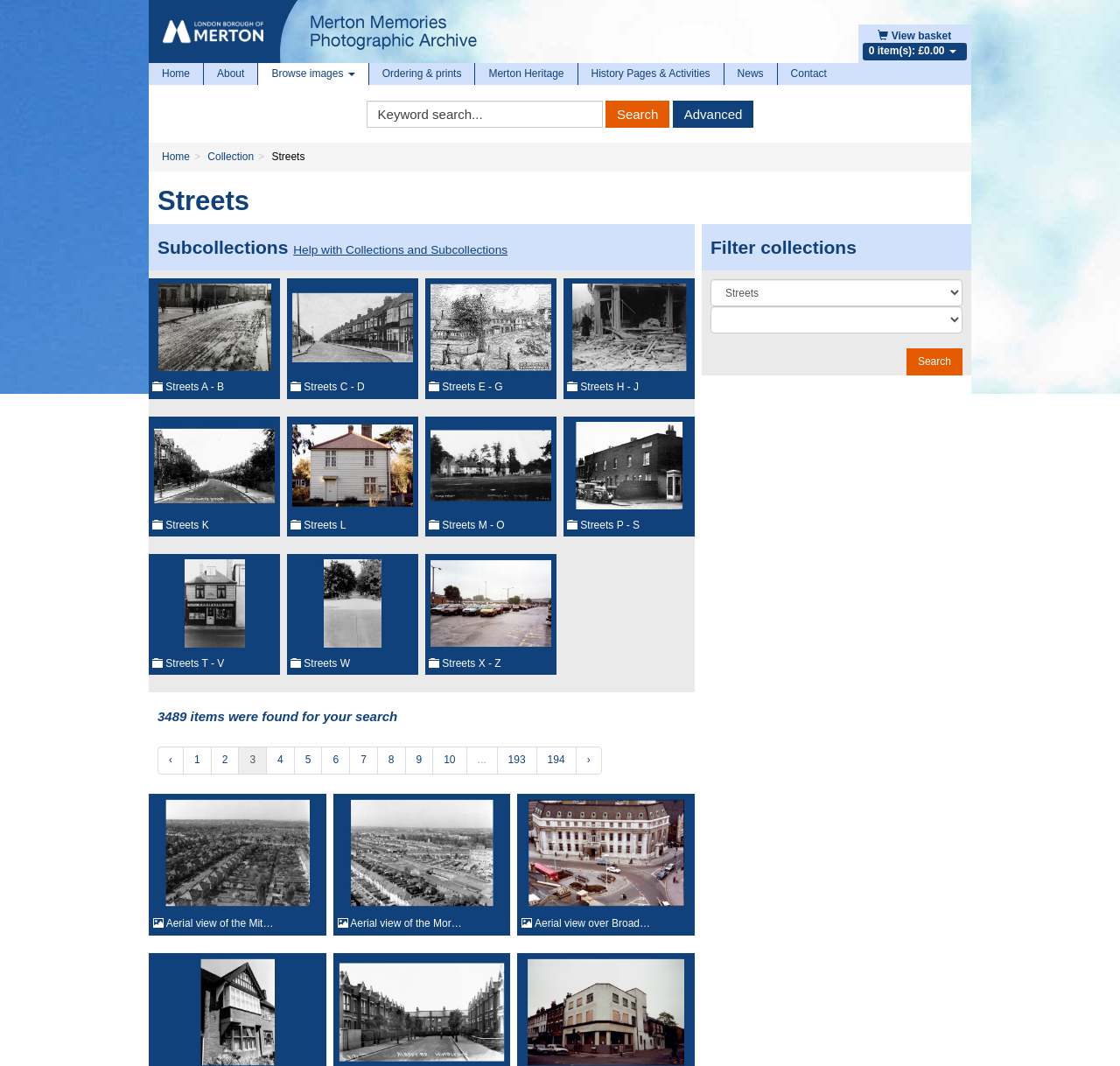Kindly determine the bounding box coordinates for the clickable area to achieve the given instruction: "View basket".

[0.784, 0.028, 0.849, 0.039]